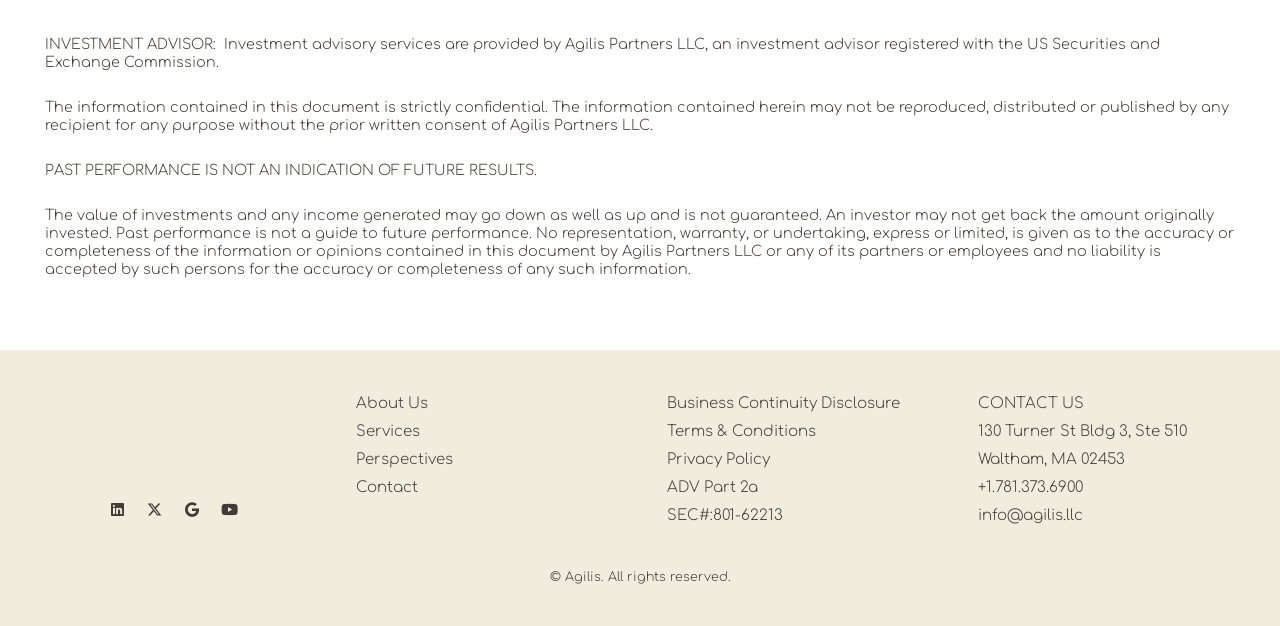Use a single word or phrase to answer the question:
What is the address of Agilis Partners LLC?

130 Turner St Bldg 3, Ste 510 Waltham, MA 02453